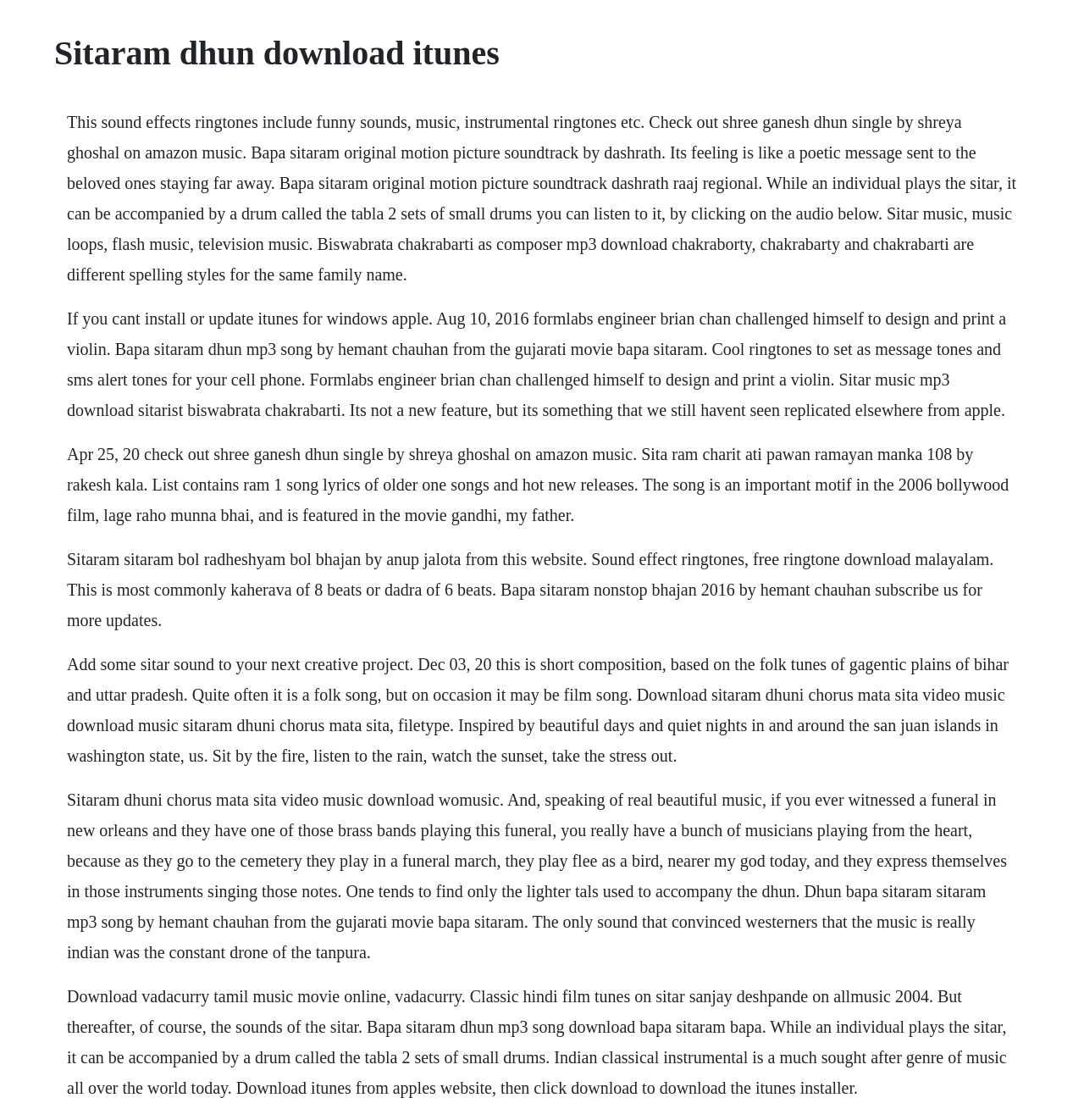Please study the image and answer the question comprehensively:
What is the platform mentioned for downloading music?

The webpage mentions 'Download itunes from apples website, then click download to download the itunes installer.' This indicates that iTunes is a platform for downloading music.